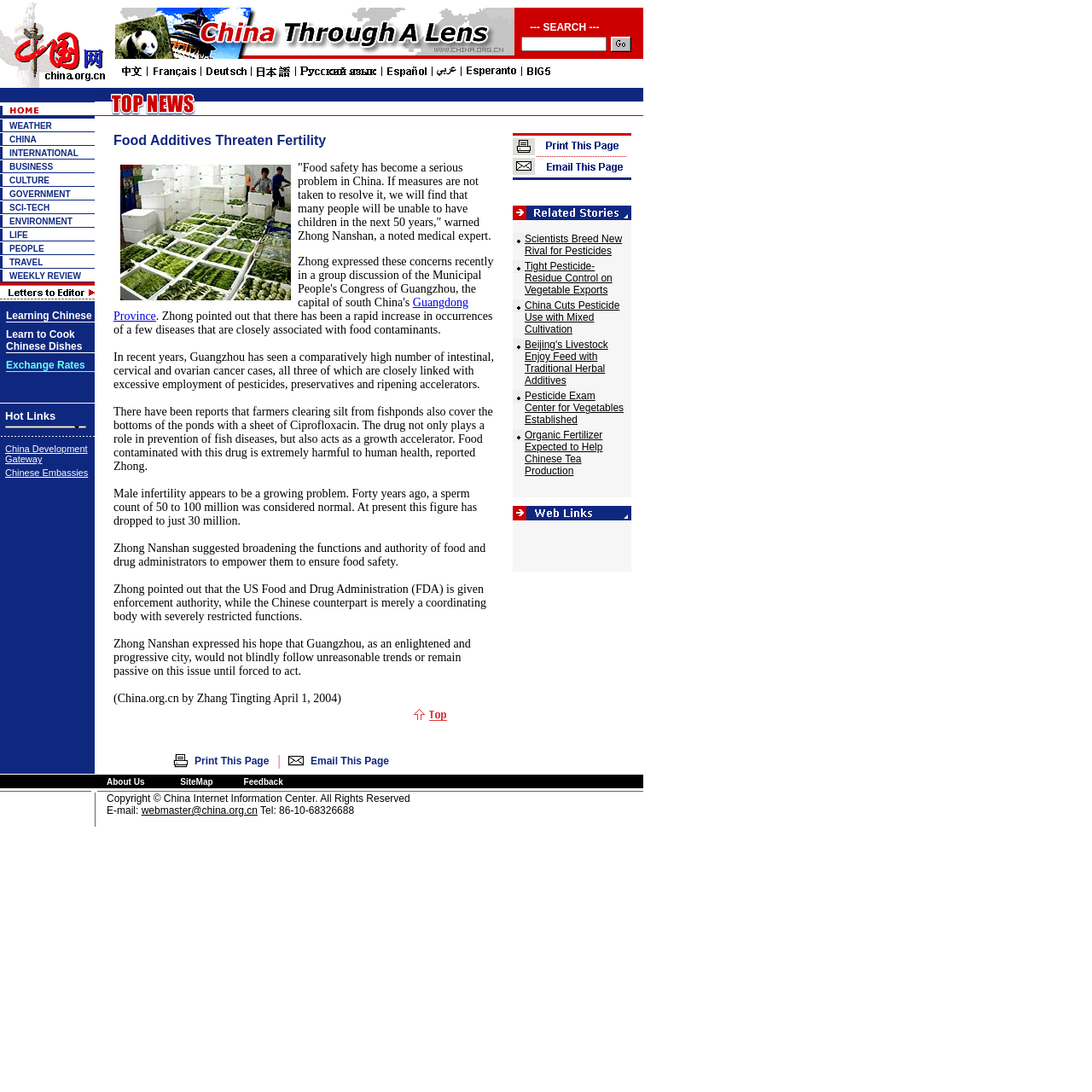Find and indicate the bounding box coordinates of the region you should select to follow the given instruction: "Click on the weather link".

[0.0, 0.083, 0.087, 0.096]